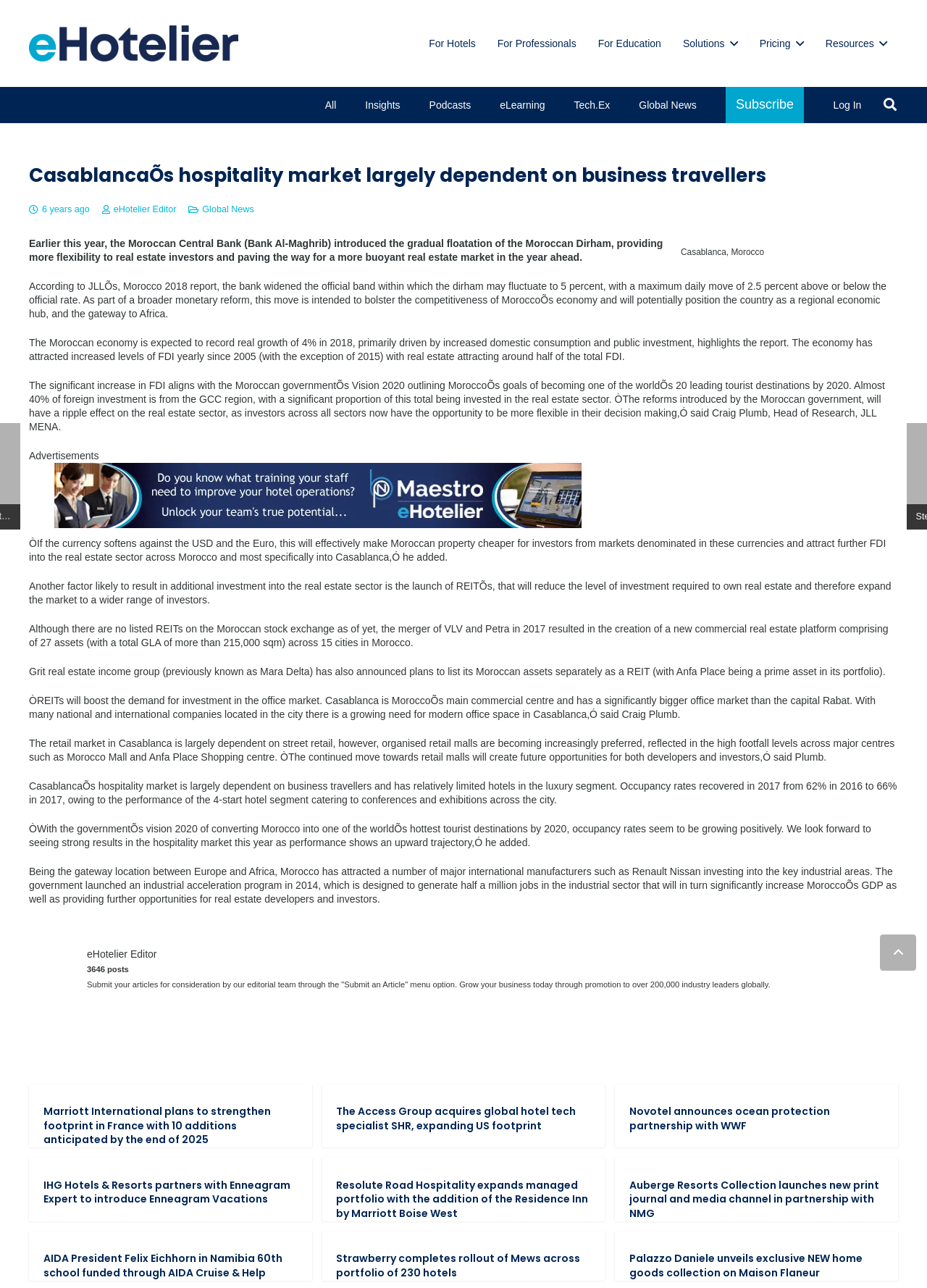Select the bounding box coordinates of the element I need to click to carry out the following instruction: "View Corporate Governance".

None